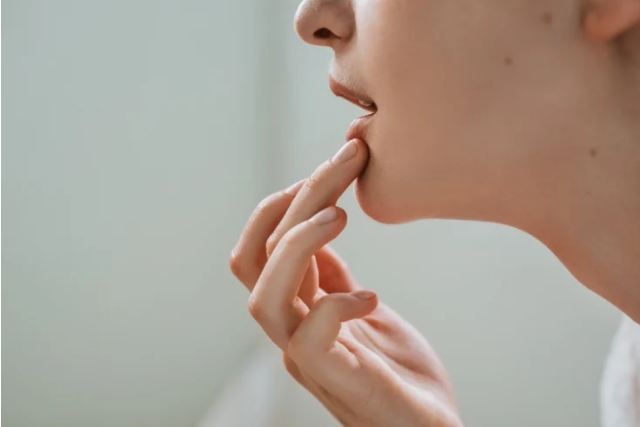Please give a succinct answer to the question in one word or phrase:
What is the person touching in the image?

Their chin